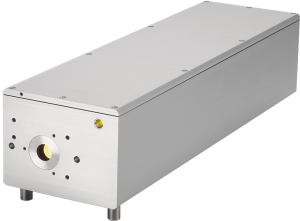Please analyze the image and provide a thorough answer to the question:
What are the potential applications of the Aquila laser system?

The caption states that the overall design of the Aquila laser system reflects advanced engineering tailored for applications in laser cutting, welding, and marking, suggesting that these are the potential uses of the system.